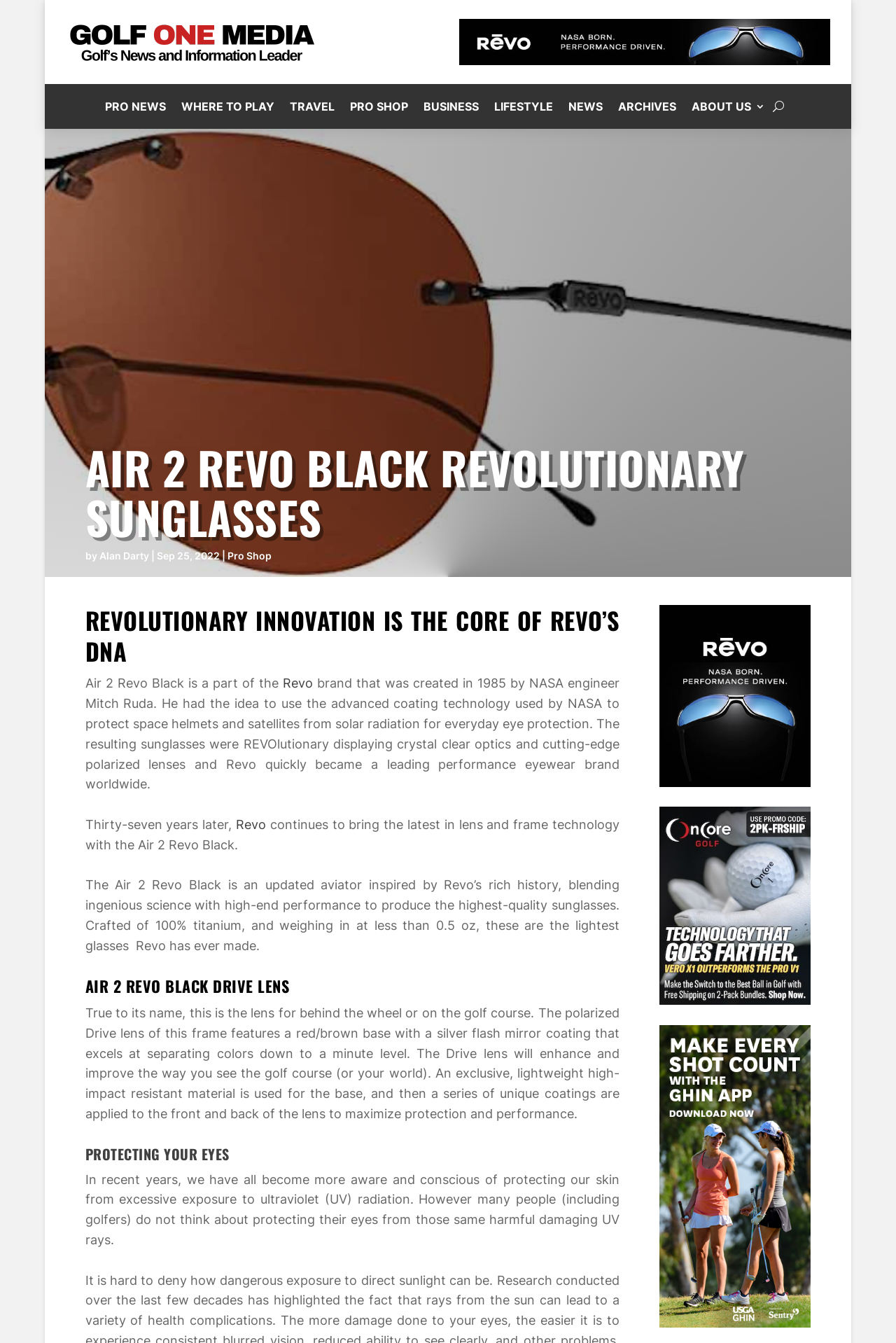What is the material of the sunglasses?
Use the image to give a comprehensive and detailed response to the question.

The material of the sunglasses is 100% titanium, which is mentioned in the text as 'Crafted of 100% titanium, and weighing in at less than 0.5 oz, these are the lightest glasses Revo has ever made.'